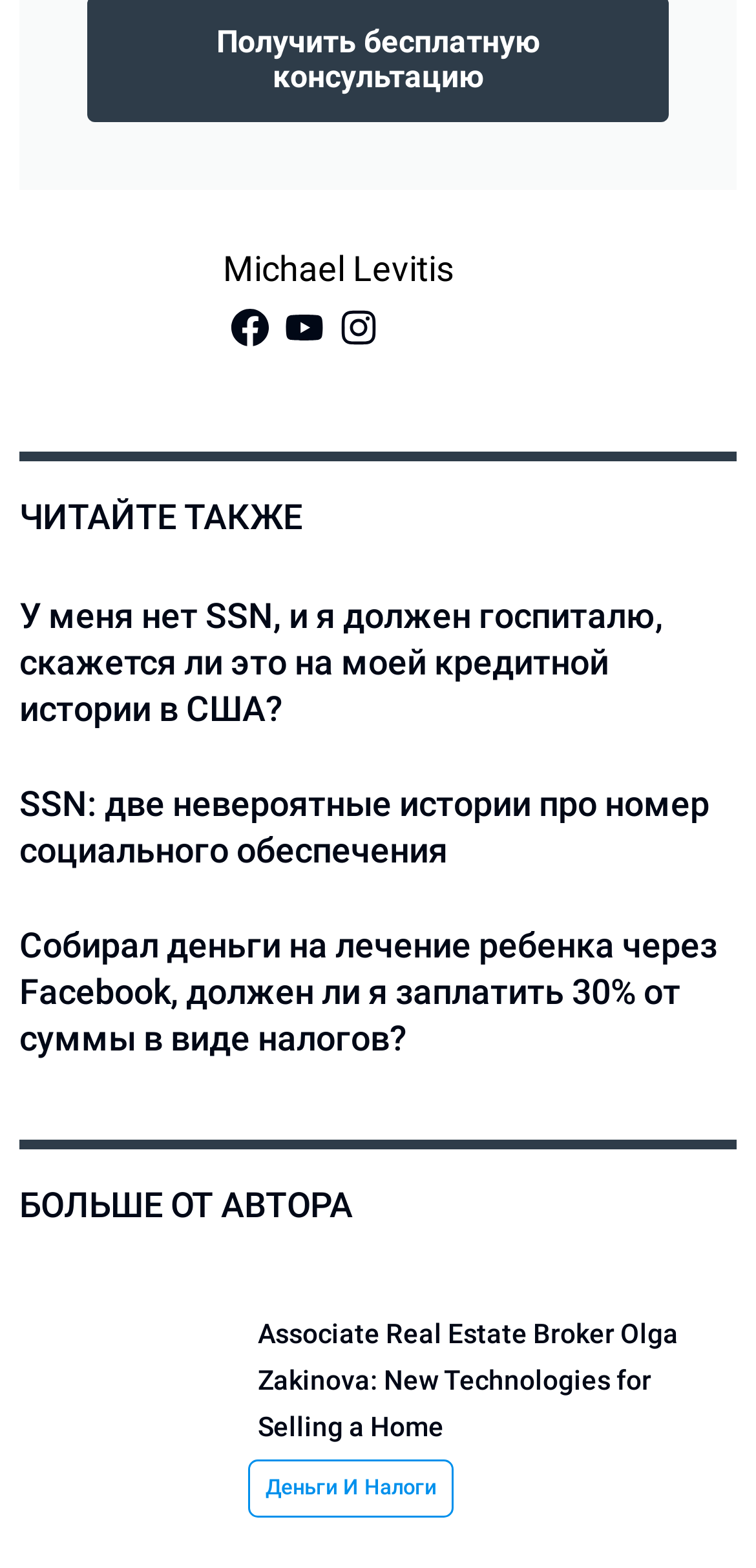Locate the bounding box coordinates of the element's region that should be clicked to carry out the following instruction: "Click on the link to read about SSN". The coordinates need to be four float numbers between 0 and 1, i.e., [left, top, right, bottom].

[0.026, 0.379, 0.877, 0.465]